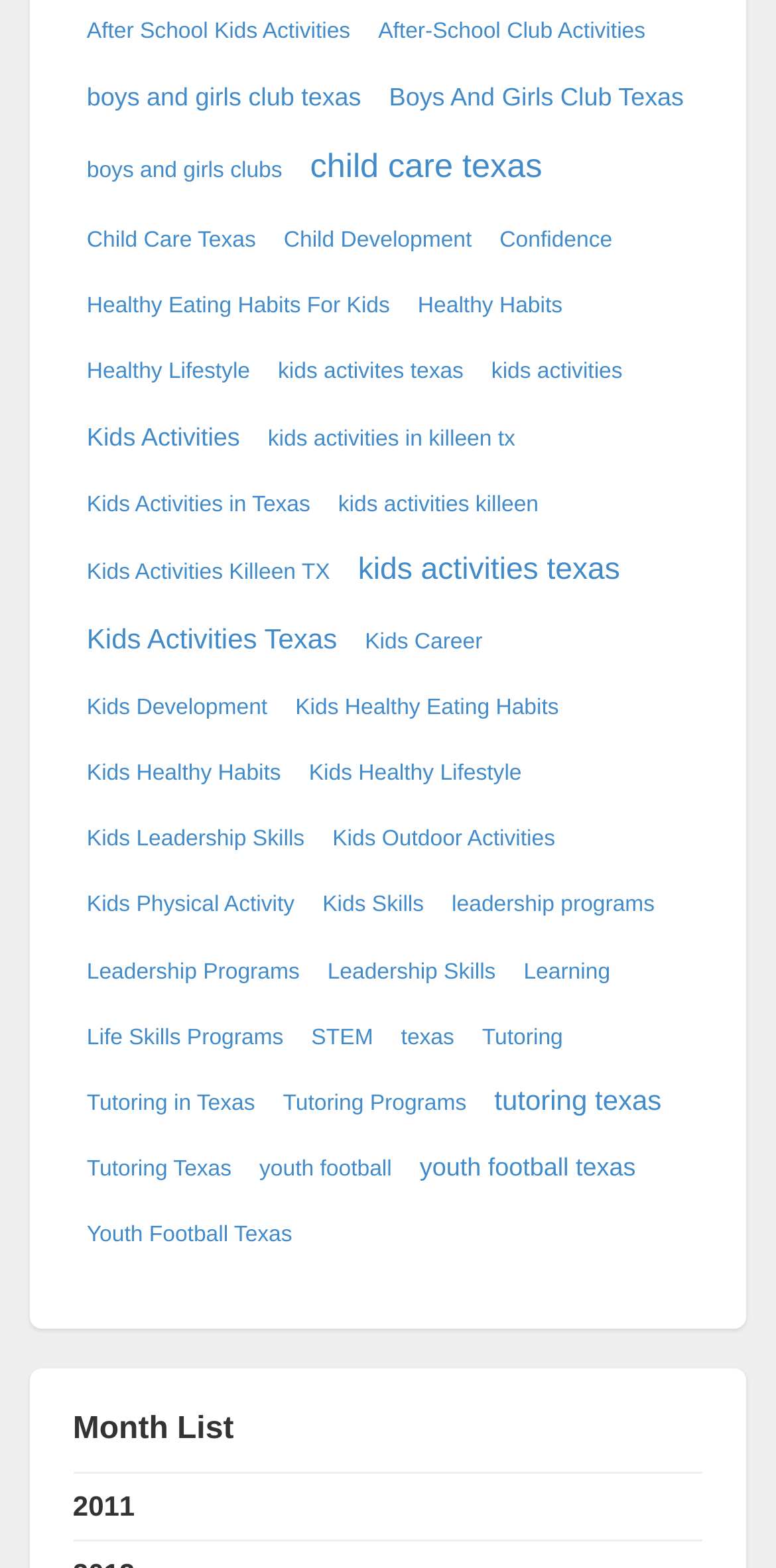Find the bounding box coordinates for the area that should be clicked to accomplish the instruction: "Visit 'Kids Activities in Texas'".

[0.104, 0.311, 0.408, 0.333]